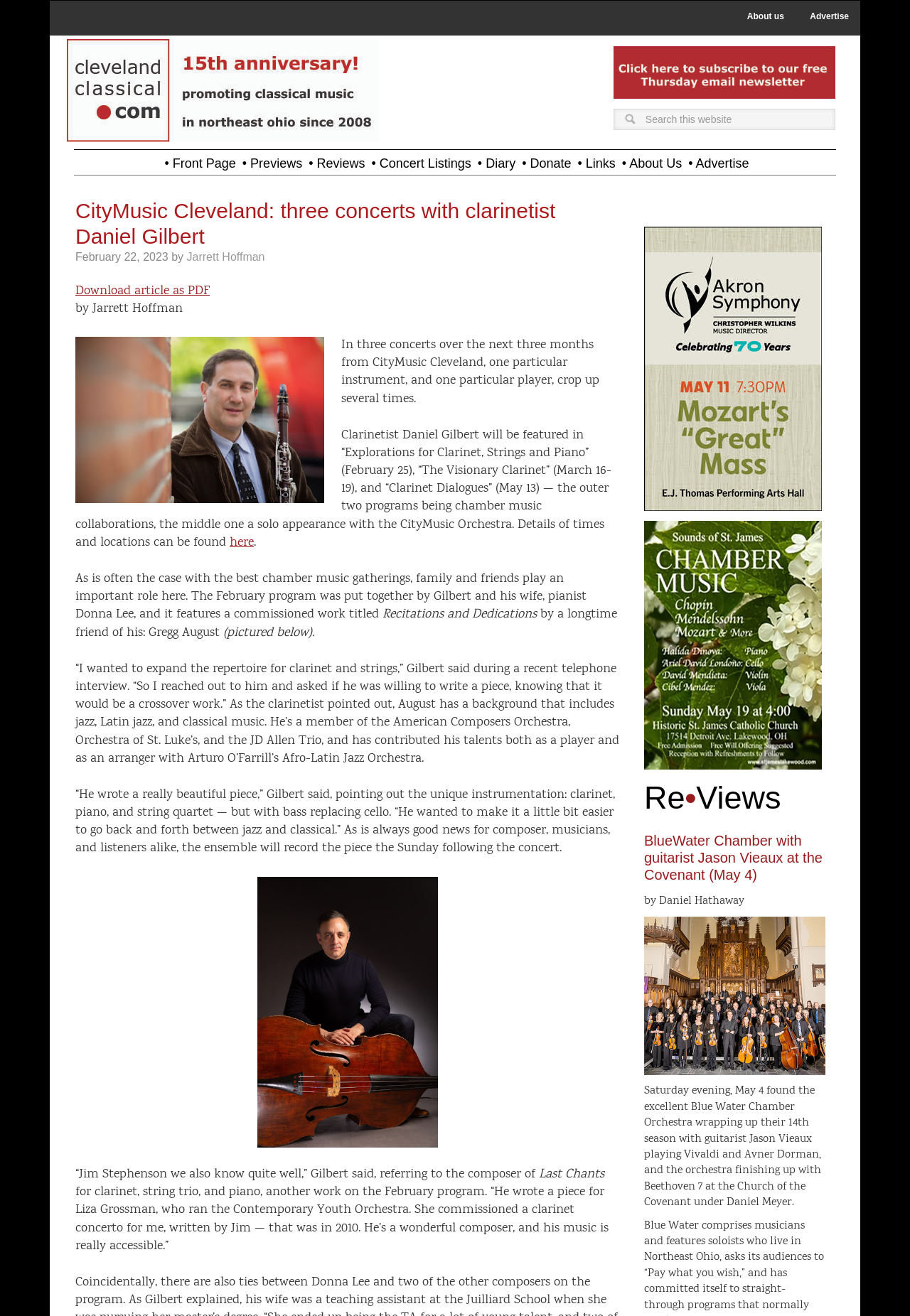Refer to the screenshot and give an in-depth answer to this question: Who is the composer of 'Last Chants'?

The answer can be found in the article's content, where it is mentioned that '“Jim Stephenson we also know quite well,” Gilbert said, referring to the composer of Last Chants for clarinet, string trio, and piano, another work on the February program.'